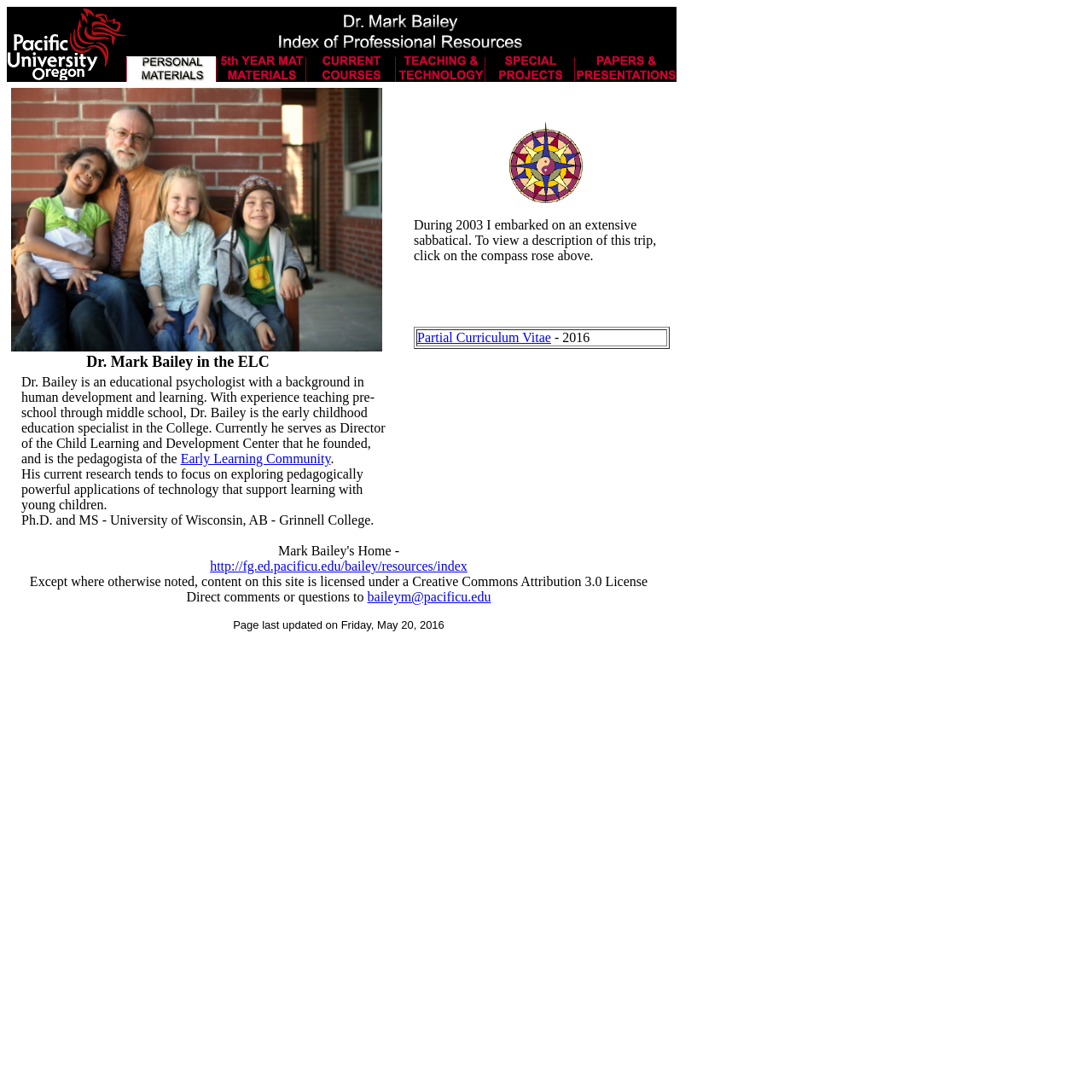Create a detailed summary of all the visual and textual information on the webpage.

The webpage is a personal page for Mark Bailey, with a focus on his professional background and experiences. At the top of the page, there is a table with two columns, where the left column contains a link, and the right column contains a table with multiple rows. 

In the main content area, there is a large table that spans almost the entire width of the page. This table has multiple rows, each containing several cells with various pieces of information. The first row contains a description of Mark Bailey's sabbatical in 2003, with a link to view more information. 

Below this, there is a section with Mark Bailey's partial curriculum vitae, which includes his educational background and work experience. This section is followed by a brief description of his current research focus. 

Further down the page, there is a section with more information about Mark Bailey's professional background, including his experience as an educational psychologist and his role as the director of the Child Learning and Development Center. This section also includes a link to the Early Learning Community. 

At the very bottom of the page, there is a footer section with a copyright notice, a link to Mark Bailey's home page, and contact information.